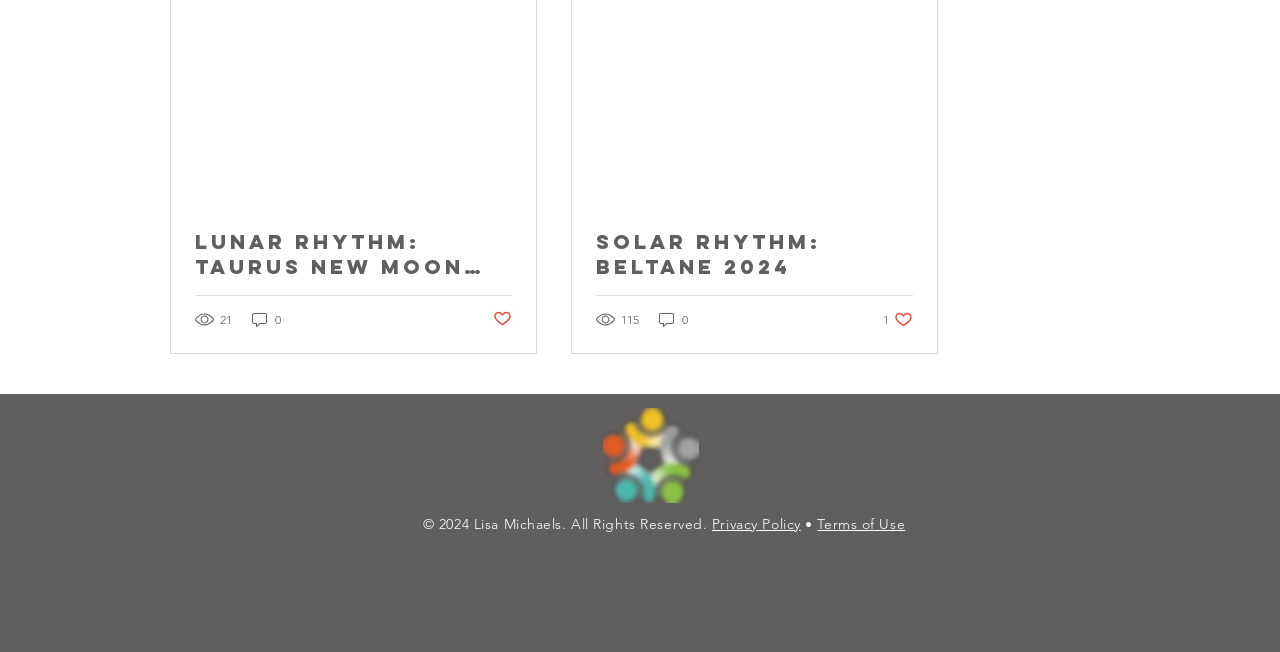Specify the bounding box coordinates for the region that must be clicked to perform the given instruction: "View Solar Rhythm: Beltane 2024".

[0.466, 0.351, 0.713, 0.428]